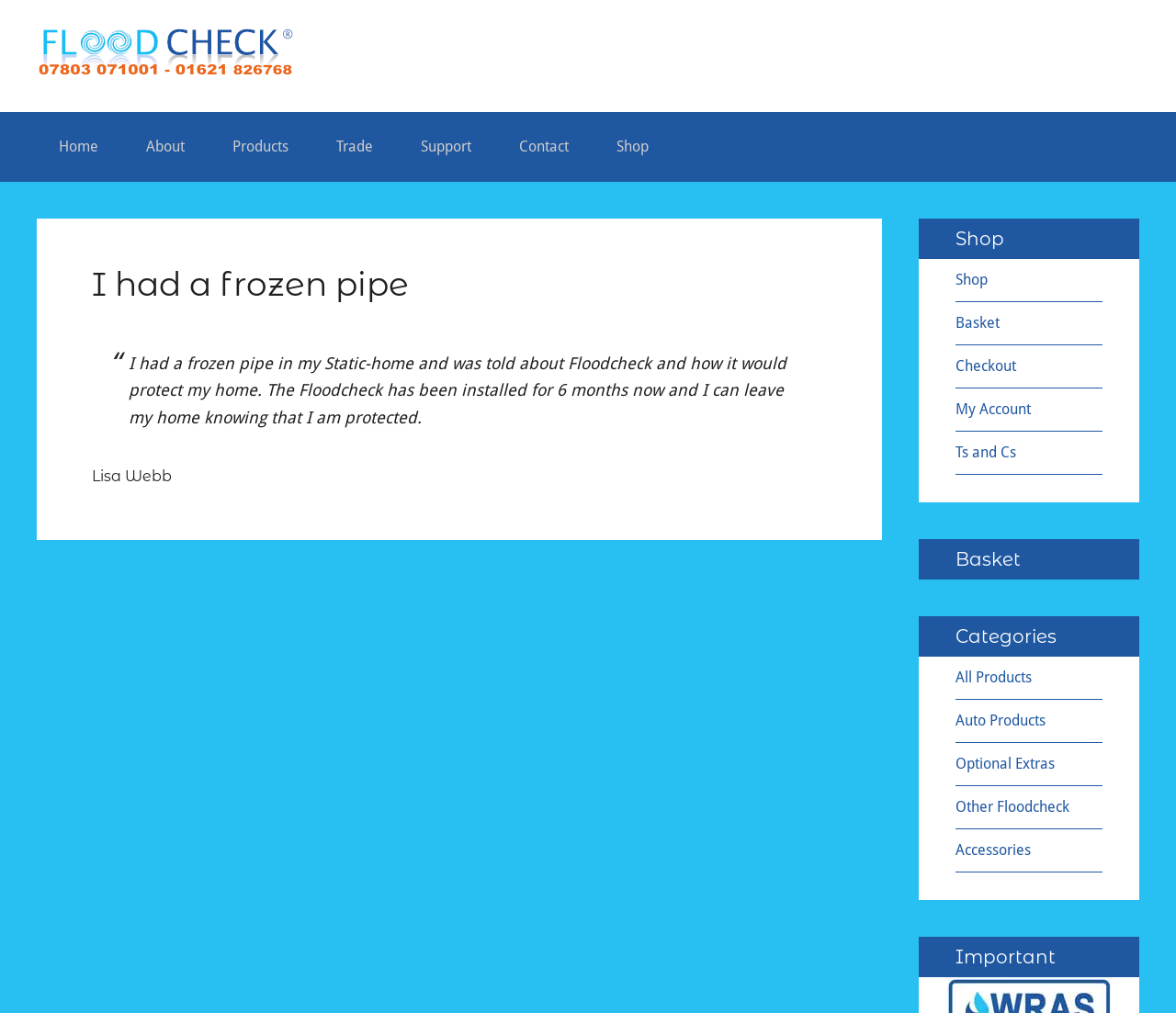Determine the bounding box coordinates of the clickable area required to perform the following instruction: "view products". The coordinates should be represented as four float numbers between 0 and 1: [left, top, right, bottom].

[0.179, 0.111, 0.264, 0.18]